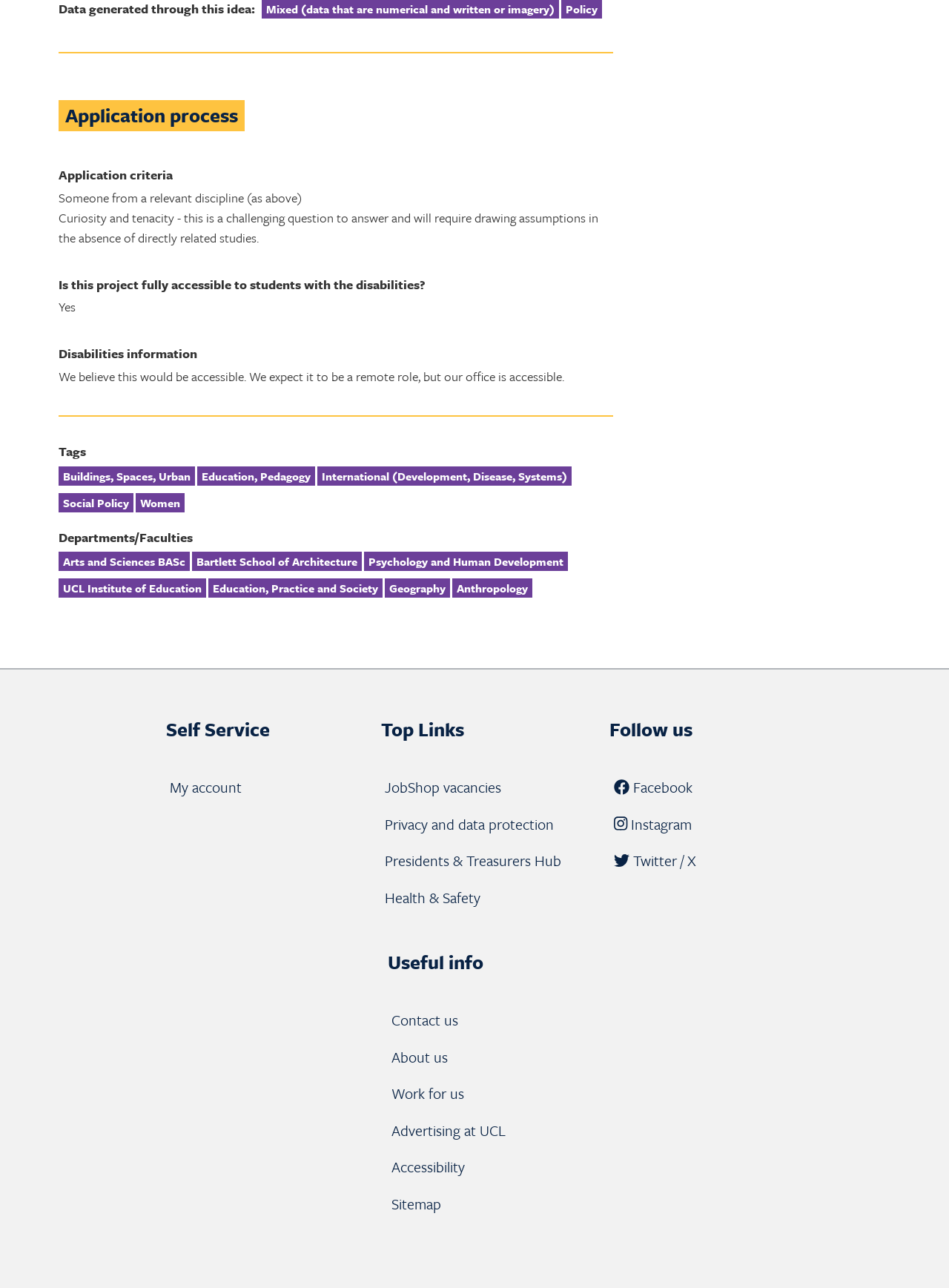Specify the bounding box coordinates of the area to click in order to execute this command: 'Explore Inward Rectifier Potassium (Kir) Channels'. The coordinates should consist of four float numbers ranging from 0 to 1, and should be formatted as [left, top, right, bottom].

None